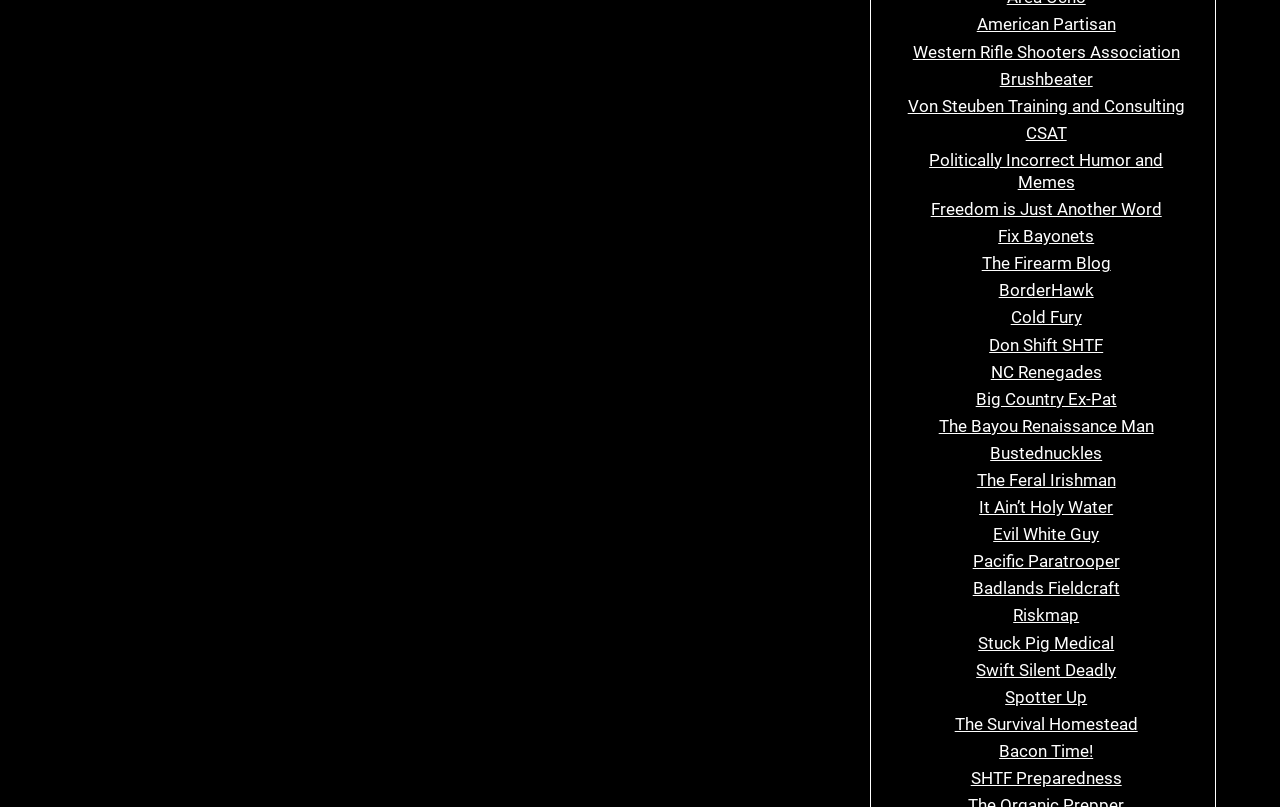Please find the bounding box coordinates for the clickable element needed to perform this instruction: "Check out Brushbeater".

[0.781, 0.085, 0.854, 0.11]